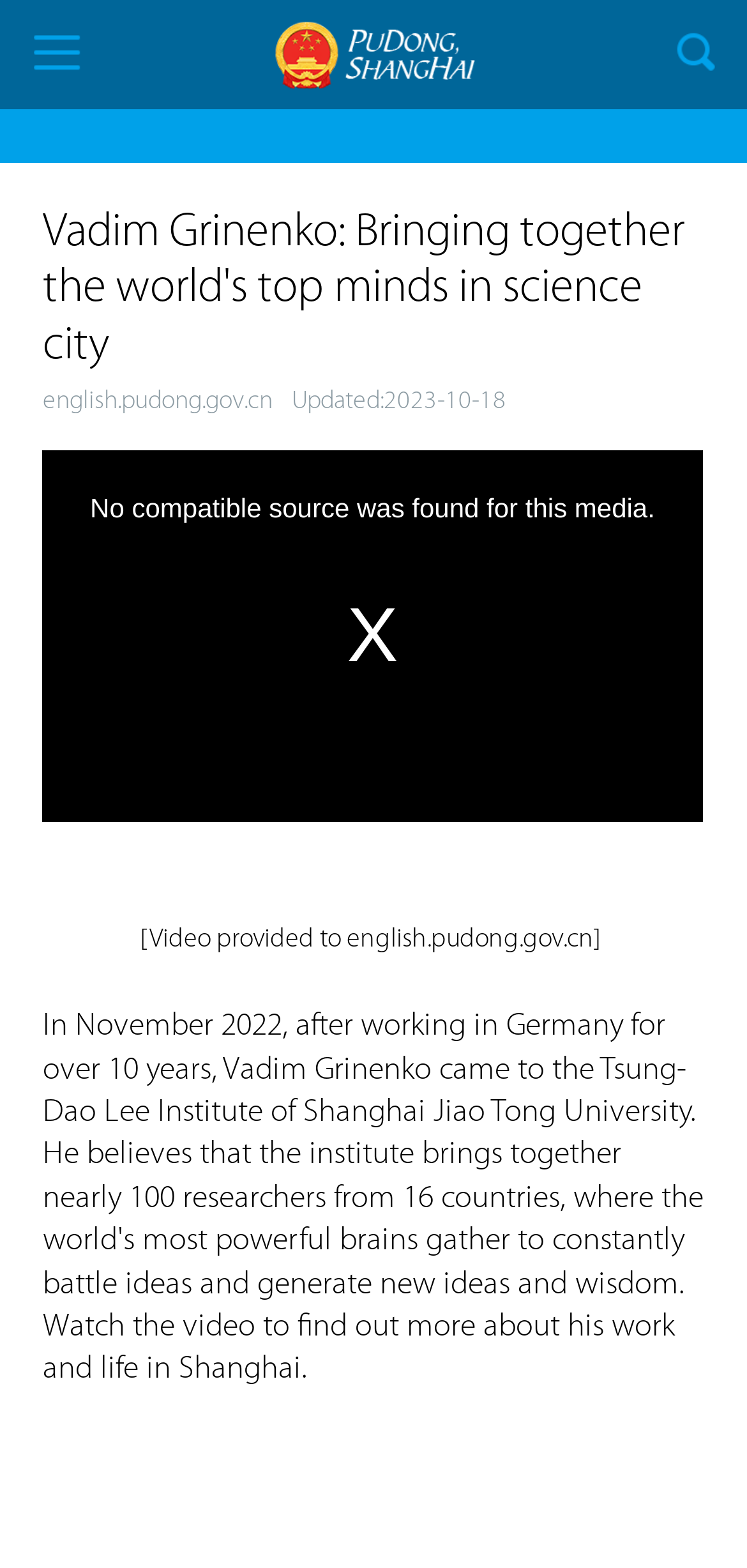What is the name of the person mentioned on this webpage?
Based on the visual content, answer with a single word or a brief phrase.

Vadim Grinenko